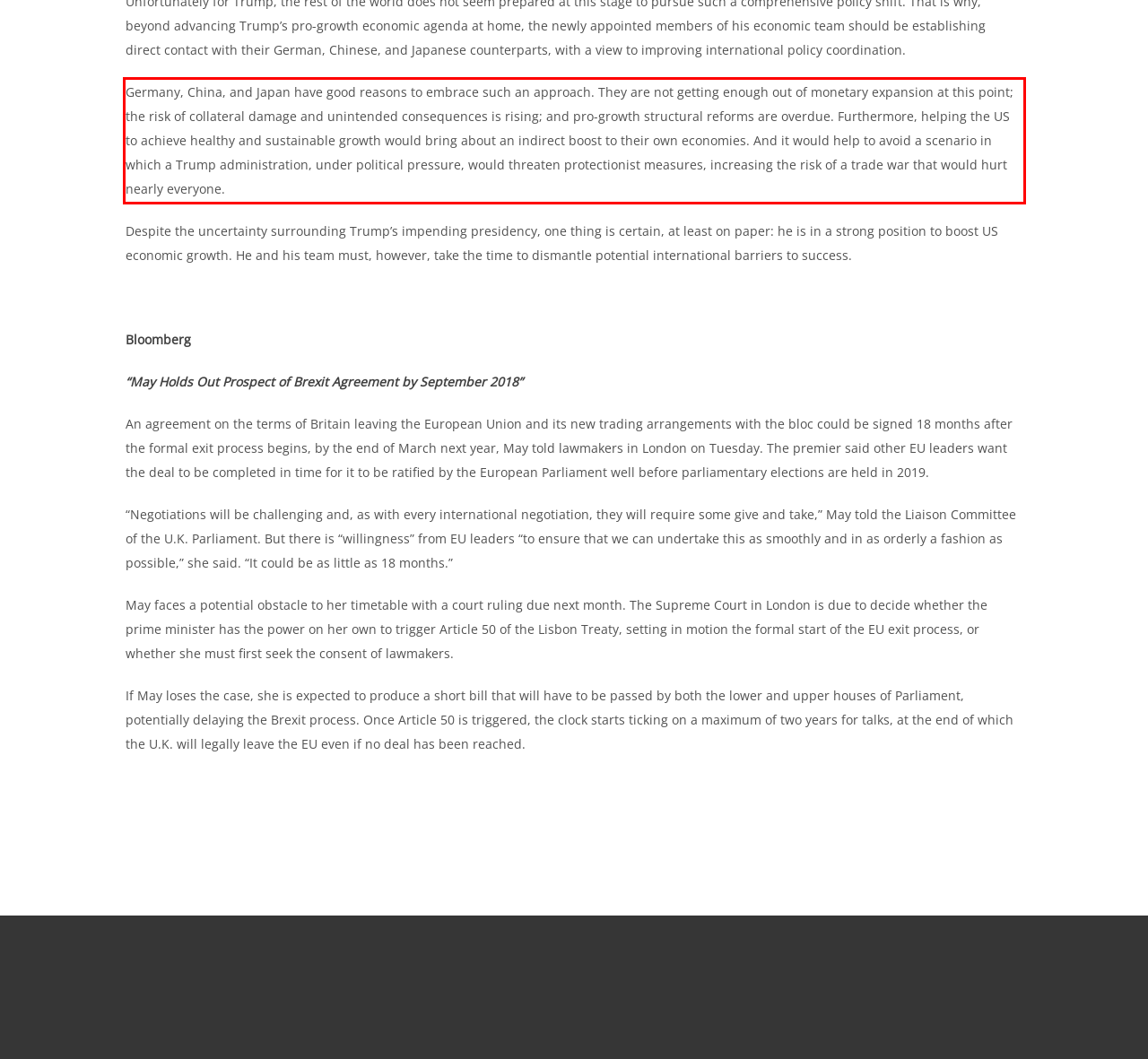Please perform OCR on the text content within the red bounding box that is highlighted in the provided webpage screenshot.

Germany, China, and Japan have good reasons to embrace such an approach. They are not getting enough out of monetary expansion at this point; the risk of collateral damage and unintended consequences is rising; and pro-growth structural reforms are overdue. Furthermore, helping the US to achieve healthy and sustainable growth would bring about an indirect boost to their own economies. And it would help to avoid a scenario in which a Trump administration, under political pressure, would threaten protectionist measures, increasing the risk of a trade war that would hurt nearly everyone.